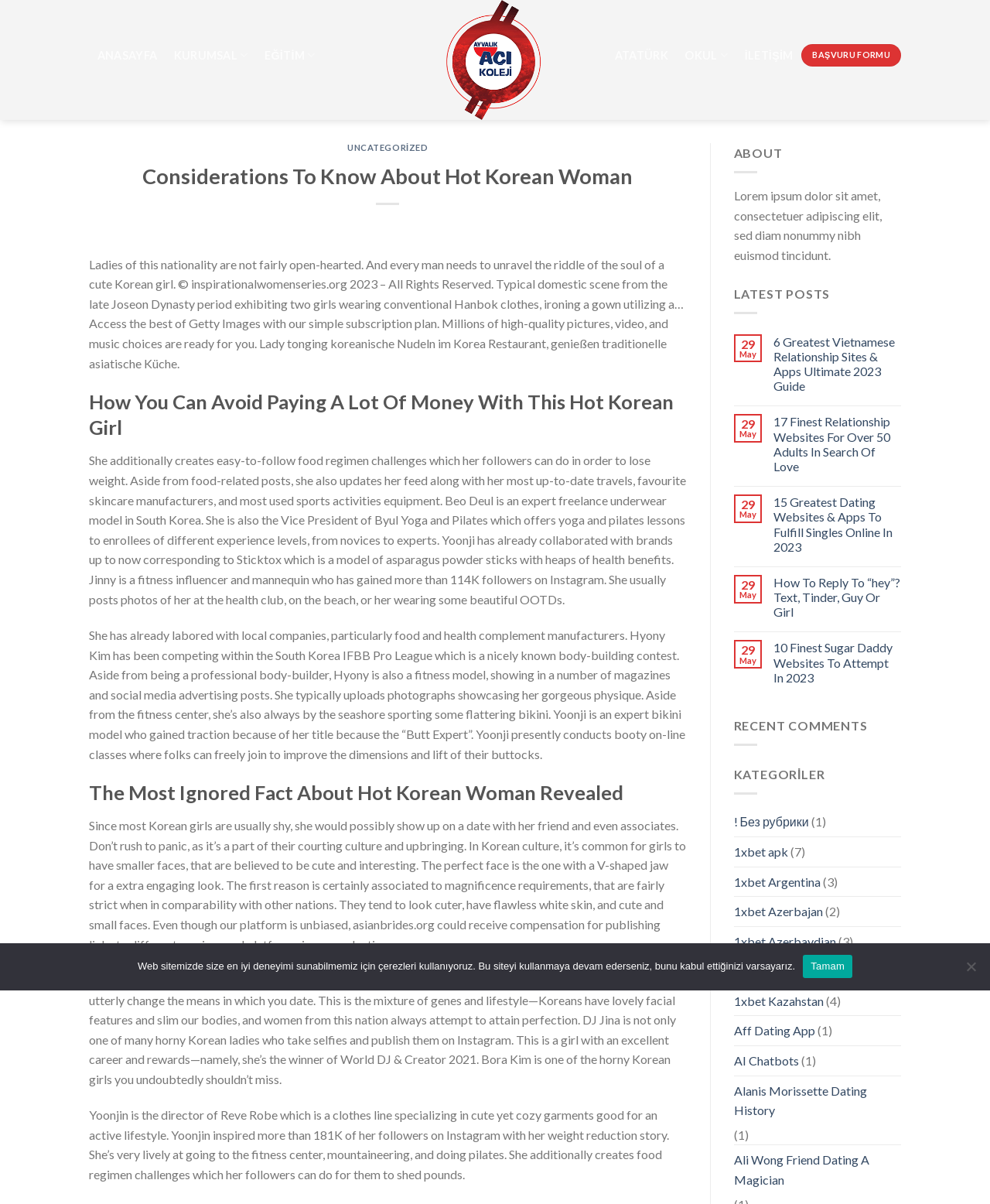Identify the bounding box coordinates of the clickable section necessary to follow the following instruction: "Click the 'BAŞVURU FORMU' link". The coordinates should be presented as four float numbers from 0 to 1, i.e., [left, top, right, bottom].

[0.81, 0.037, 0.91, 0.055]